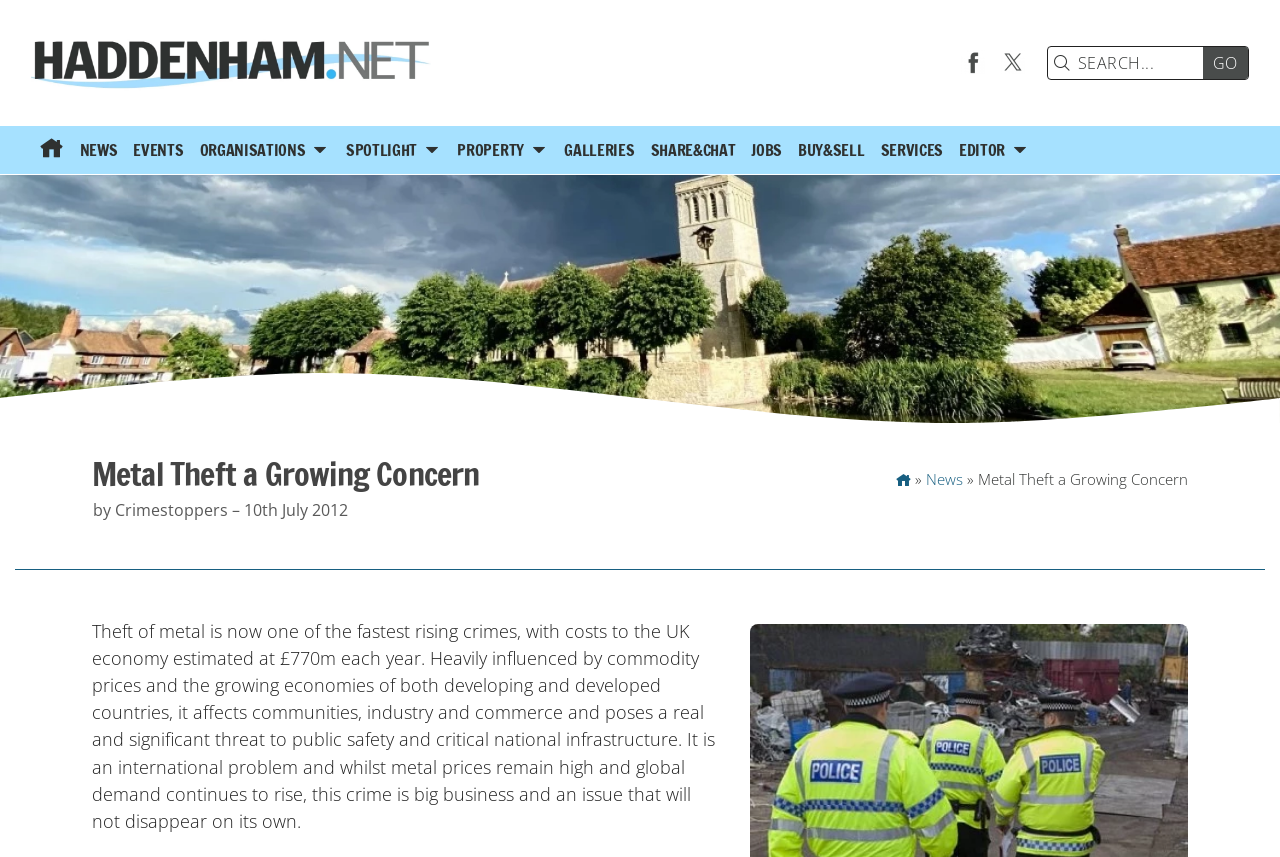Find and indicate the bounding box coordinates of the region you should select to follow the given instruction: "Read news".

[0.724, 0.547, 0.753, 0.571]